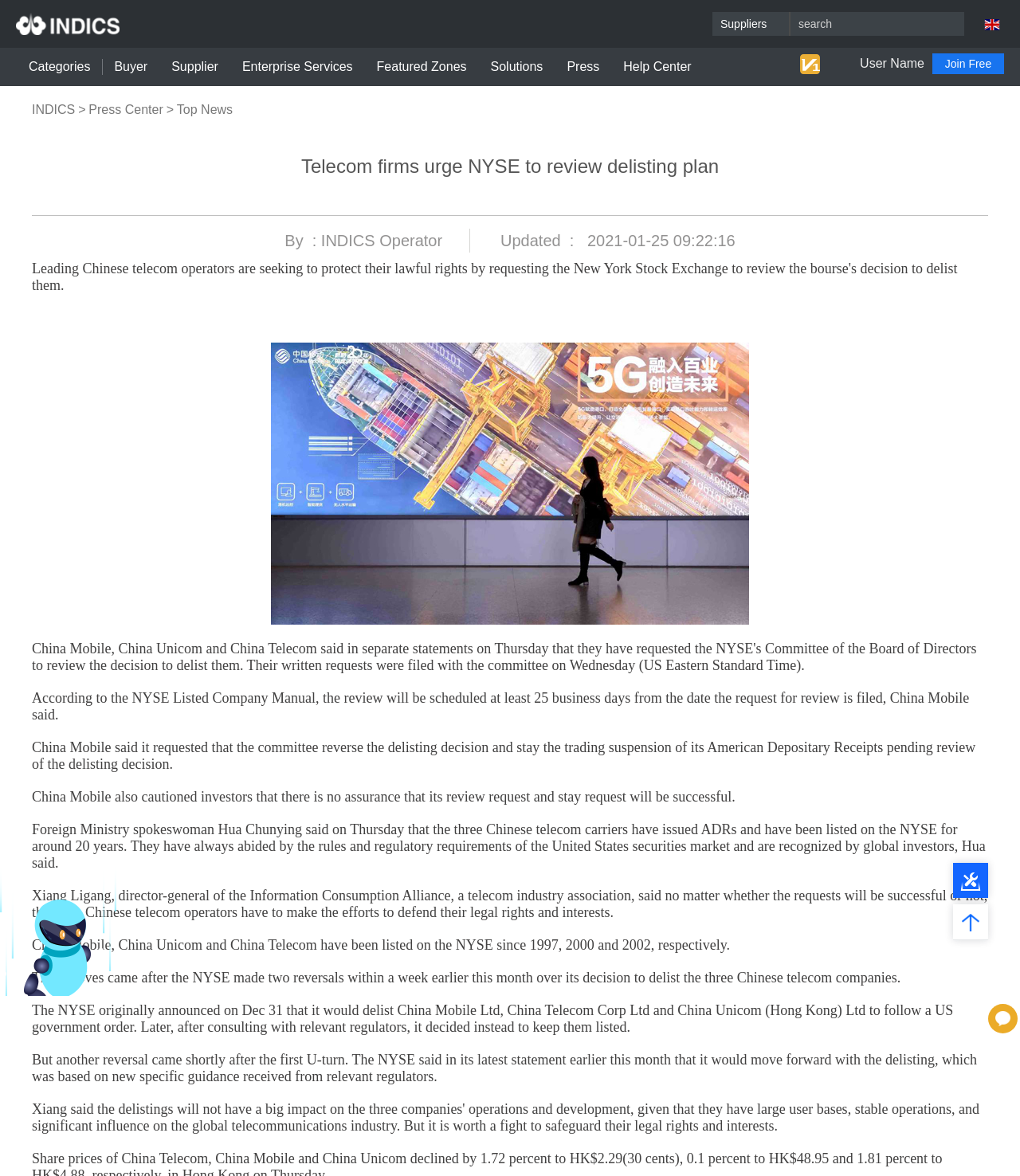Describe all significant elements and features of the webpage.

The webpage appears to be a news article page. At the top, there is a search bar with a combobox and a textbox, accompanied by several links, including "Categories", "Buyer", "Supplier", and others. Below this, there is a heading that reads "Telecom firms urge NYSE to review delisting plan".

The main content of the page is a news article with several paragraphs of text. The article is accompanied by an image on the right side, which takes up about half of the page's width. The text describes a news story about Chinese telecom firms requesting a review of a delisting plan by the NYSE.

There are several links scattered throughout the page, including links to other news articles, a "Press Center", and a "Help Center". At the bottom of the page, there are more links, including "Join Free" and "User Name". The page also has a navigation menu at the top with links to various sections, such as "Top News" and "Press".

In terms of layout, the page has a clear structure, with the main content area taking up most of the page's width. The search bar and navigation menu are located at the top, while the links and other elements are scattered throughout the page. The image is positioned to the right of the main content area, taking up about half of the page's width.